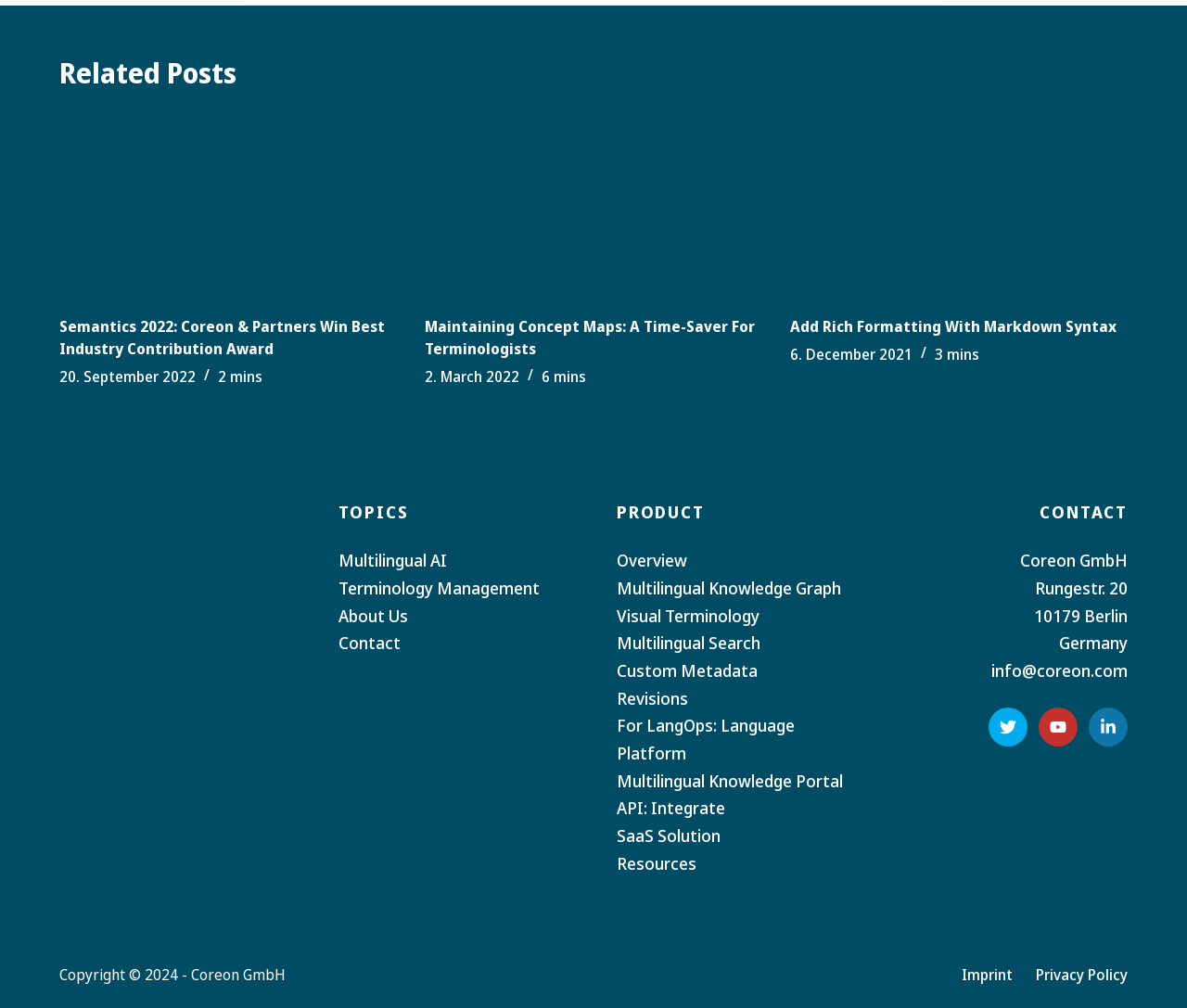What is the product feature mentioned in the 'PRODUCT' section?
Could you answer the question with a detailed and thorough explanation?

The 'PRODUCT' section has a link with the text 'Multilingual Knowledge Graph' which is one of the product features mentioned.